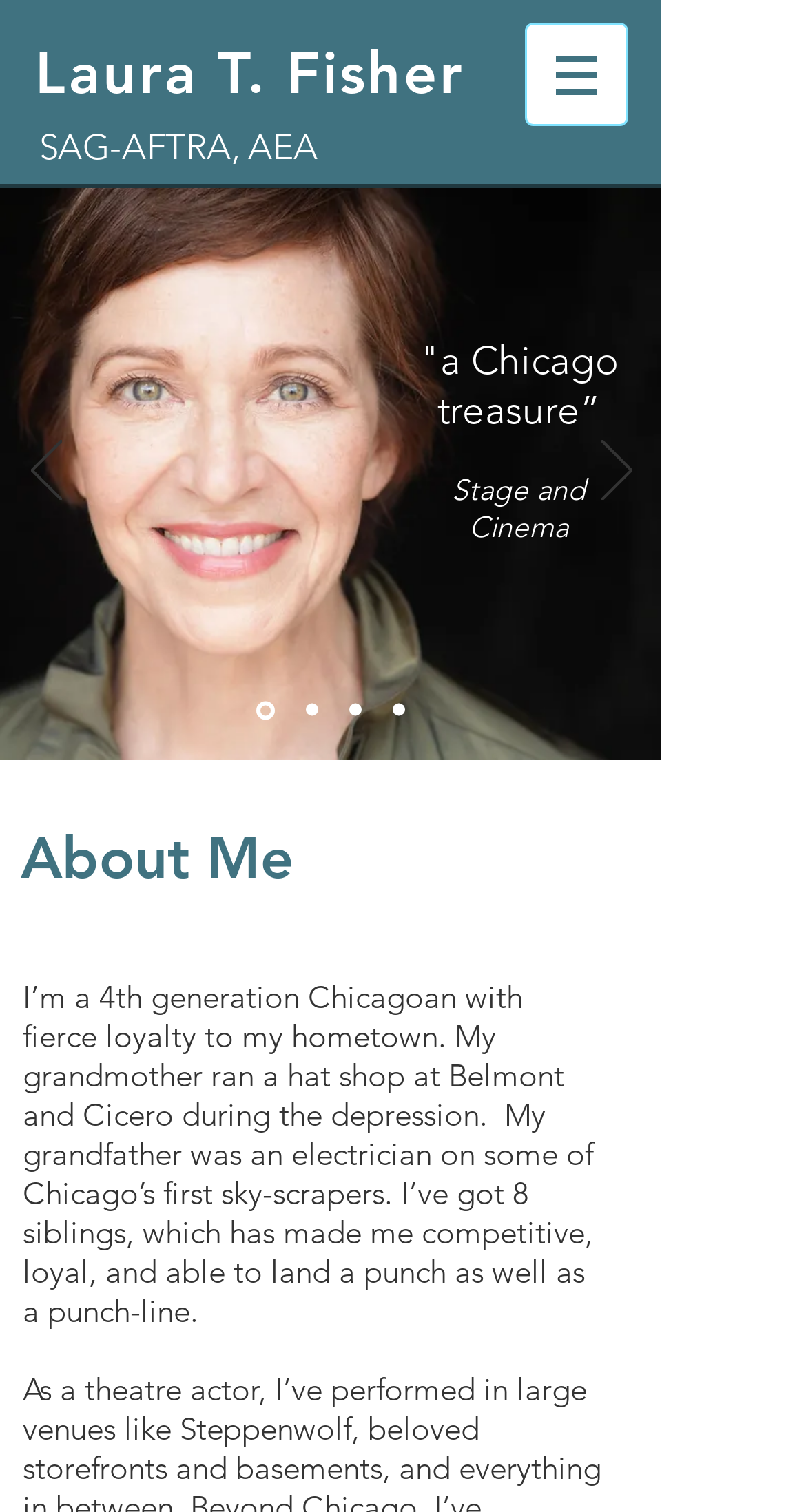Respond with a single word or phrase for the following question: 
What is the quote mentioned in the slideshow?

a Chicago treasure